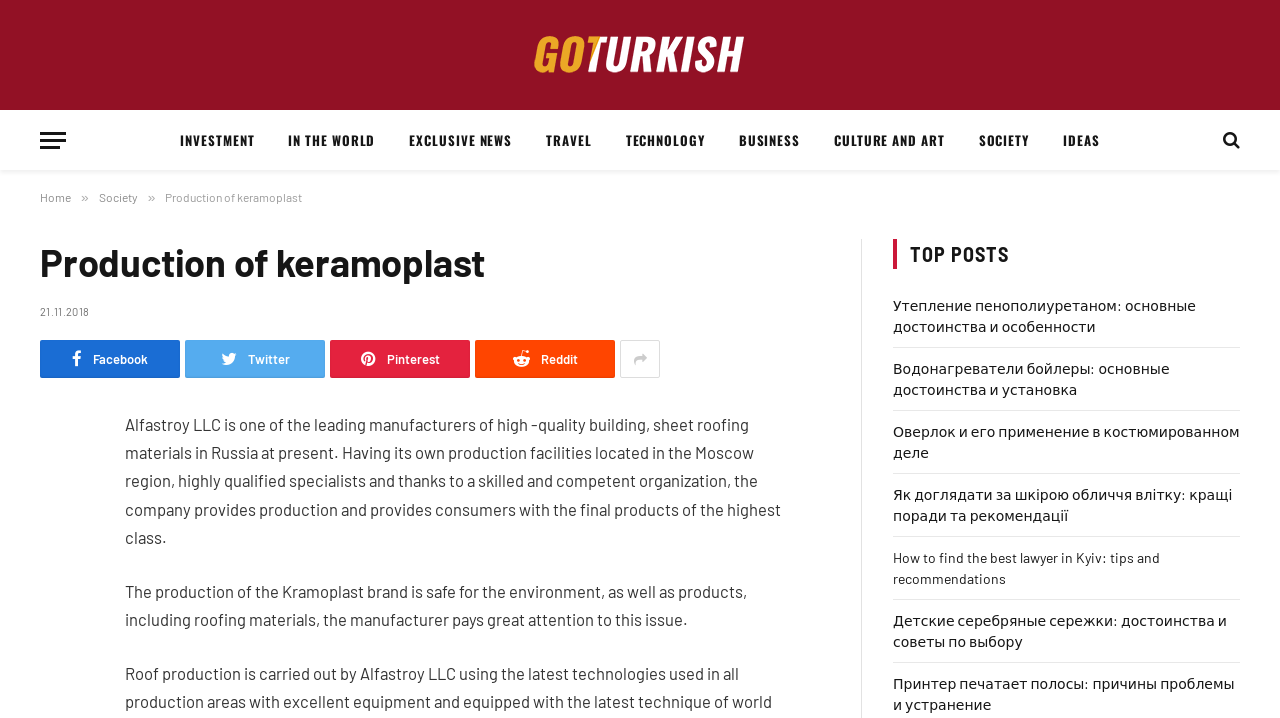Identify the bounding box coordinates of the region that should be clicked to execute the following instruction: "Read the 'Production of keramoplast' article".

[0.031, 0.333, 0.647, 0.399]